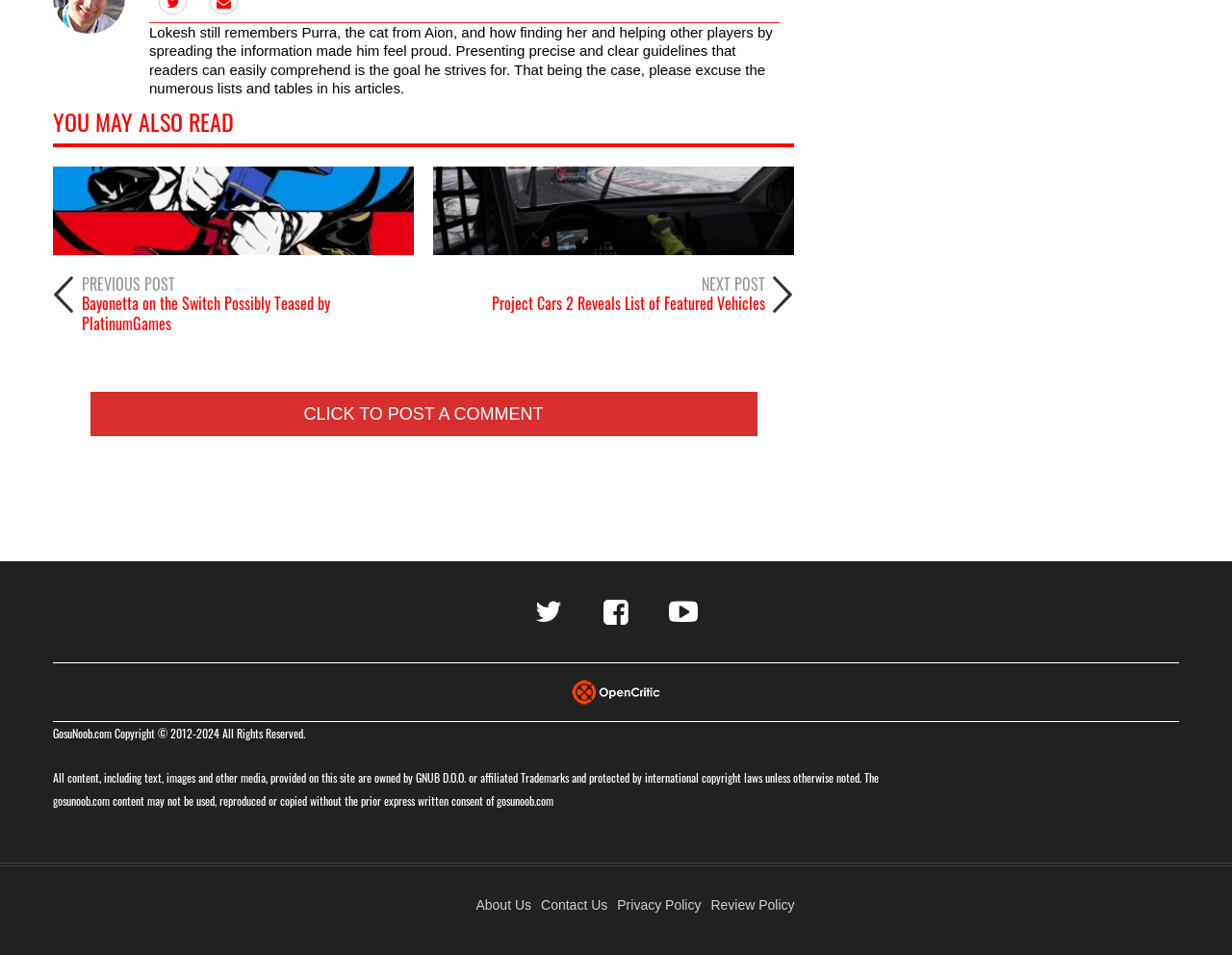Give a one-word or one-phrase response to the question: 
What social media platforms are available?

Three platforms